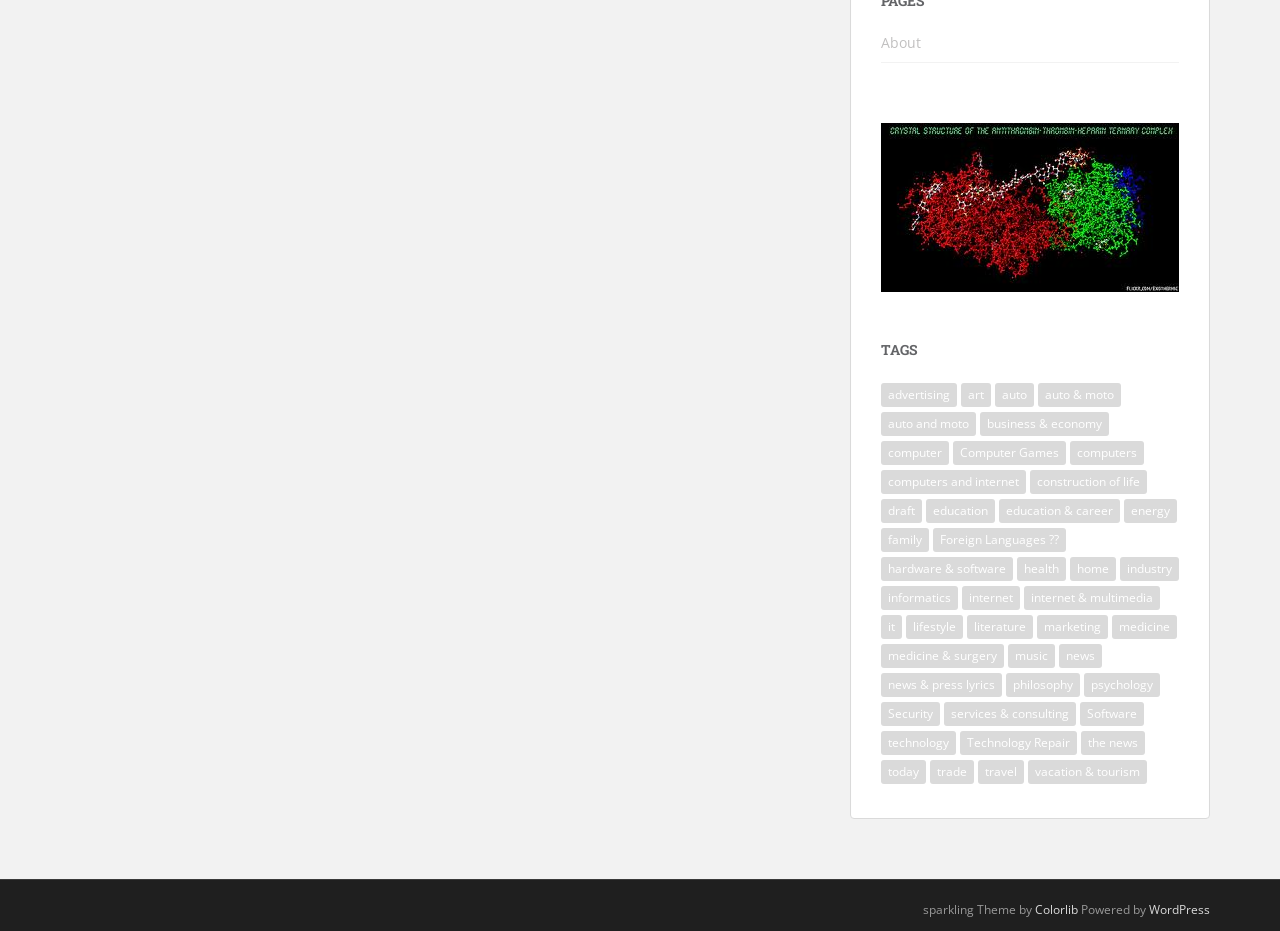What is the theme of the webpage?
Give a detailed and exhaustive answer to the question.

The theme of the webpage is 'sparkling' which is mentioned at the bottom of the webpage with a StaticText 'sparkling Theme by' at [0.721, 0.968, 0.809, 0.986].